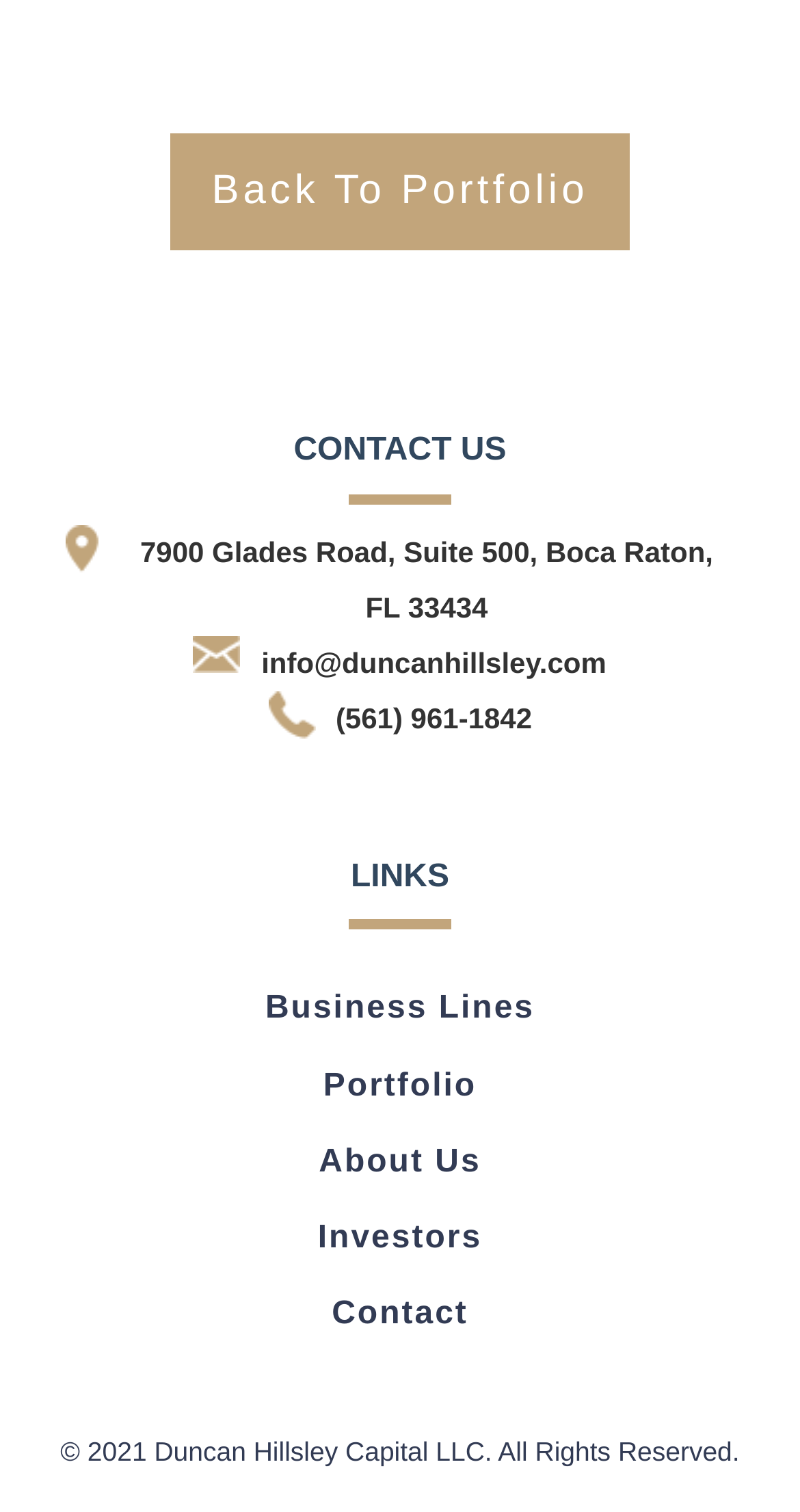Identify the bounding box for the UI element described as: "info@duncanhillsley.com". The coordinates should be four float numbers between 0 and 1, i.e., [left, top, right, bottom].

[0.082, 0.421, 0.918, 0.458]